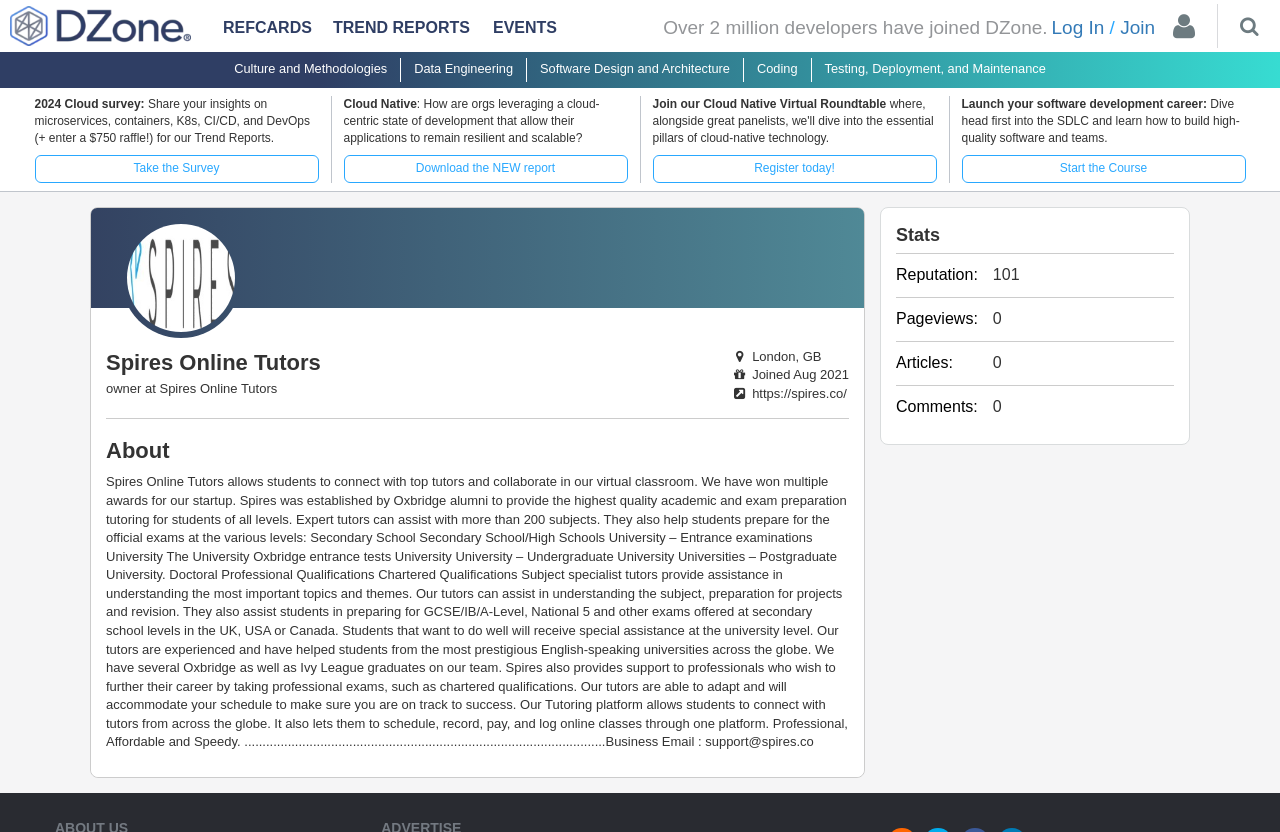How many subjects can expert tutors assist with?
Using the visual information, respond with a single word or phrase.

over 200